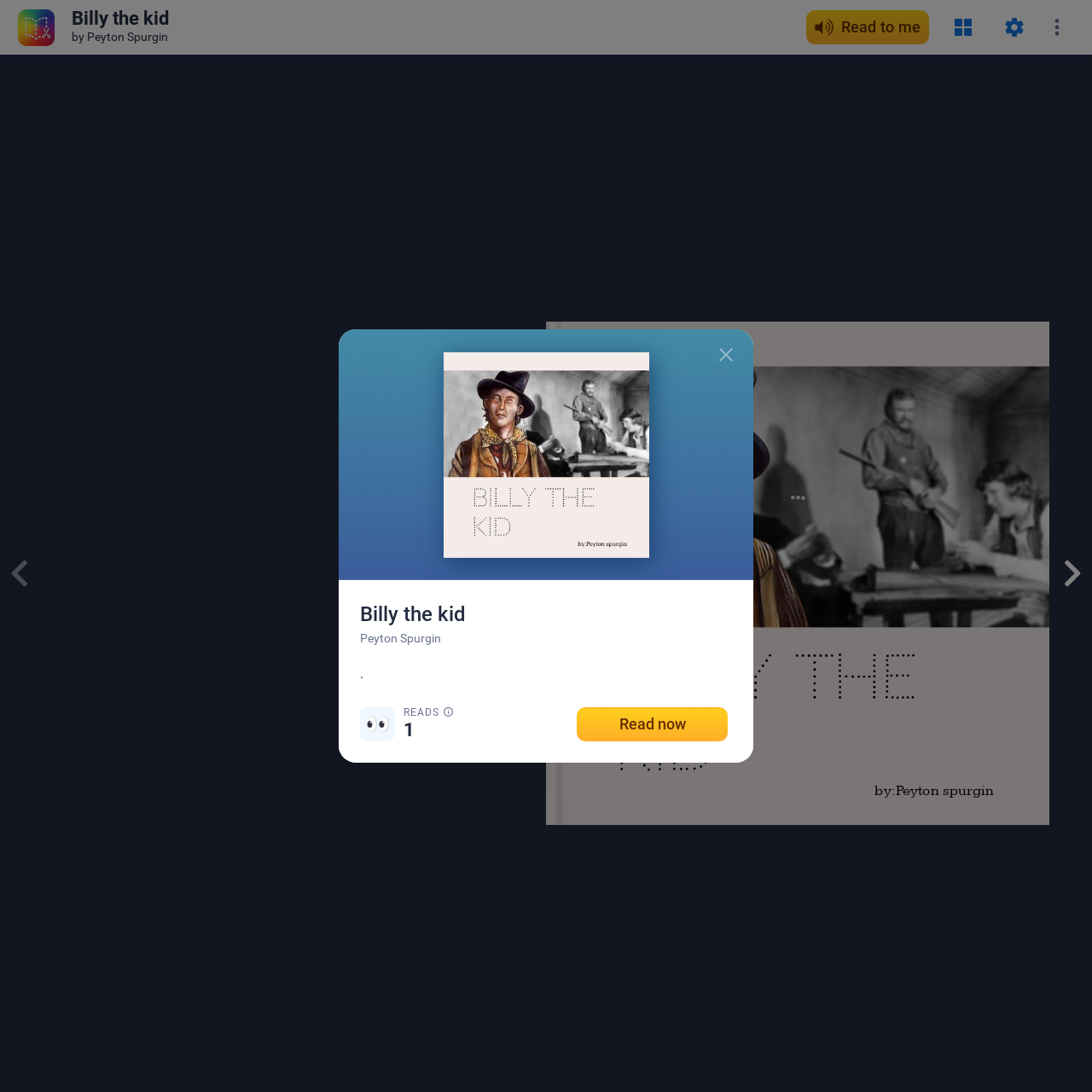With reference to the screenshot, provide a detailed response to the question below:
What is the title of the book?

I found the title of the book by looking at the heading element with the text 'Billy the kid' which appears multiple times on the webpage, indicating that it is the title of the book.